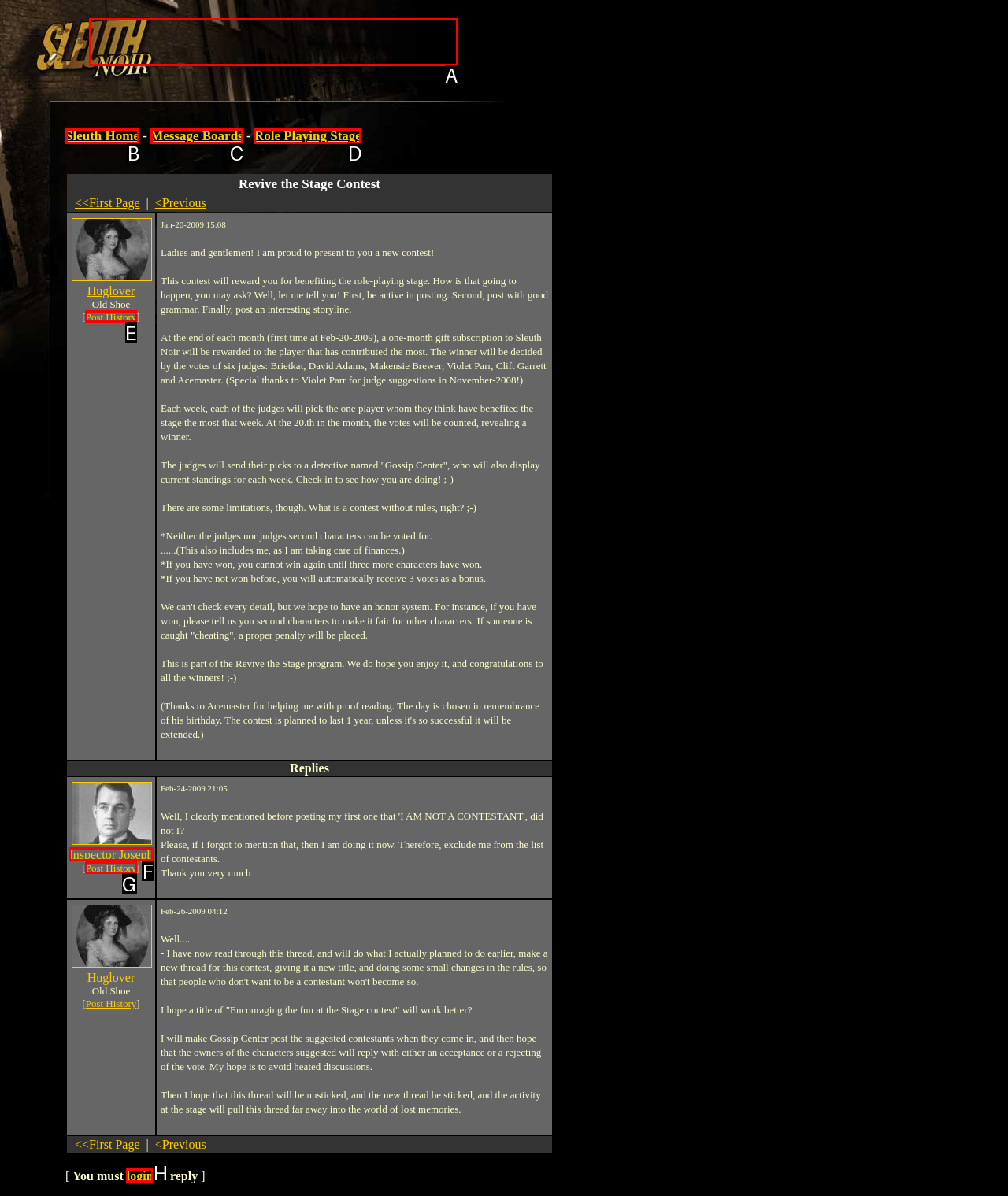Refer to the description: Message Boards and choose the option that best fits. Provide the letter of that option directly from the options.

C